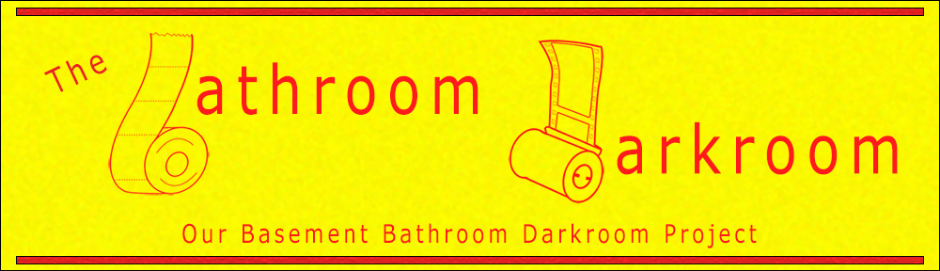Please provide a comprehensive response to the question based on the details in the image: What is the theme of the graphic?

The caption suggests that the graphic is related to film photography, as it is titled 'The Bathroom Darkroom' and incorporates illustrations of tape and a film canister, indicating that the theme of the graphic is film photography.